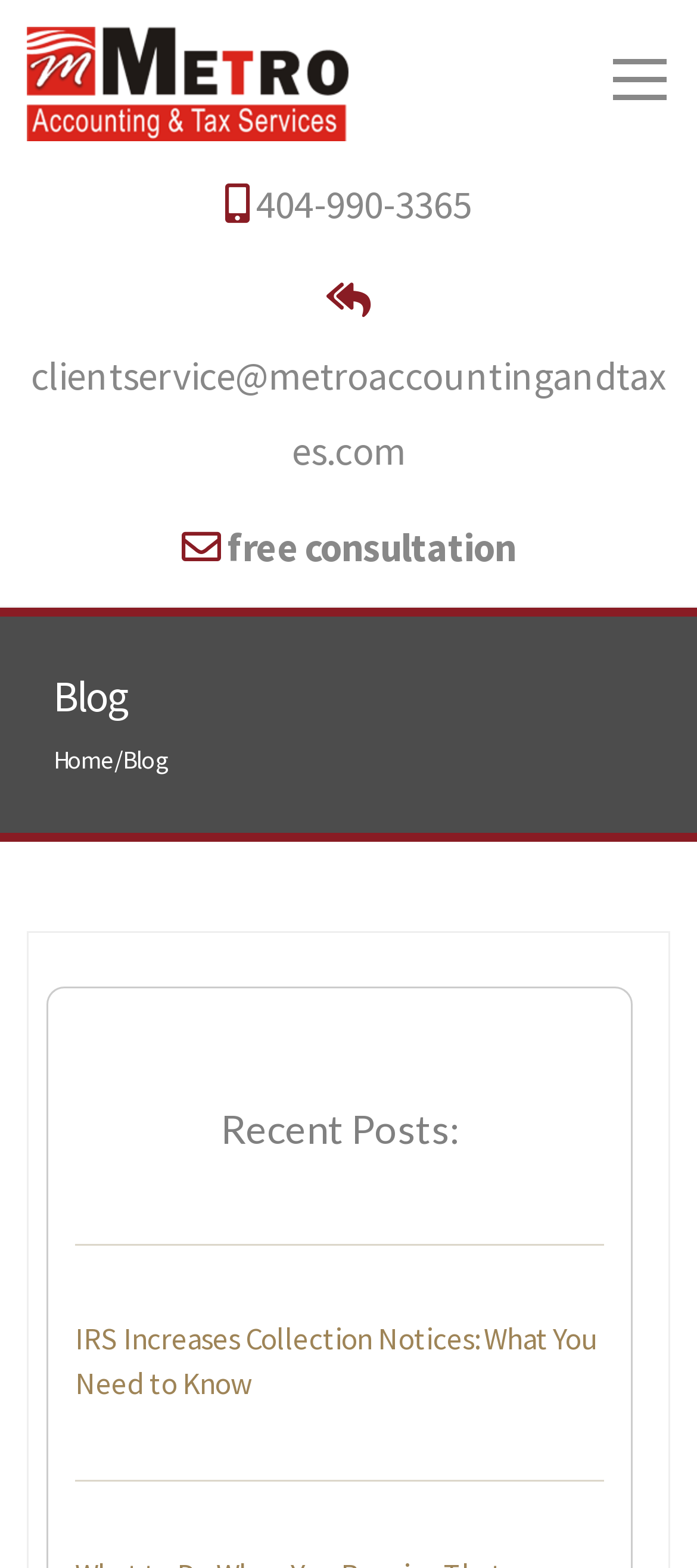How many recent posts are listed?
Your answer should be a single word or phrase derived from the screenshot.

1